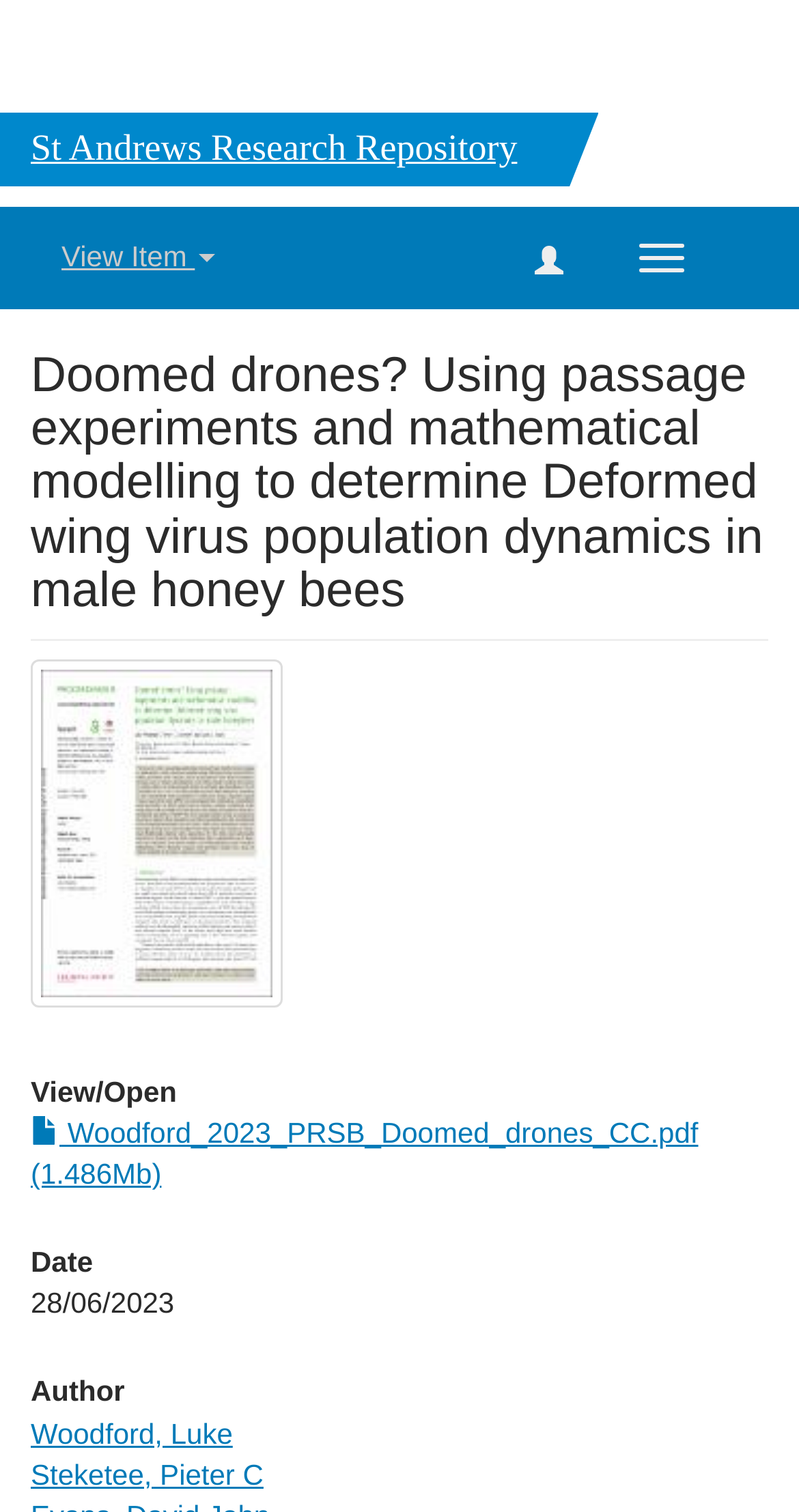Respond to the following query with just one word or a short phrase: 
What is the purpose of the 'View Item' button?

To view the item